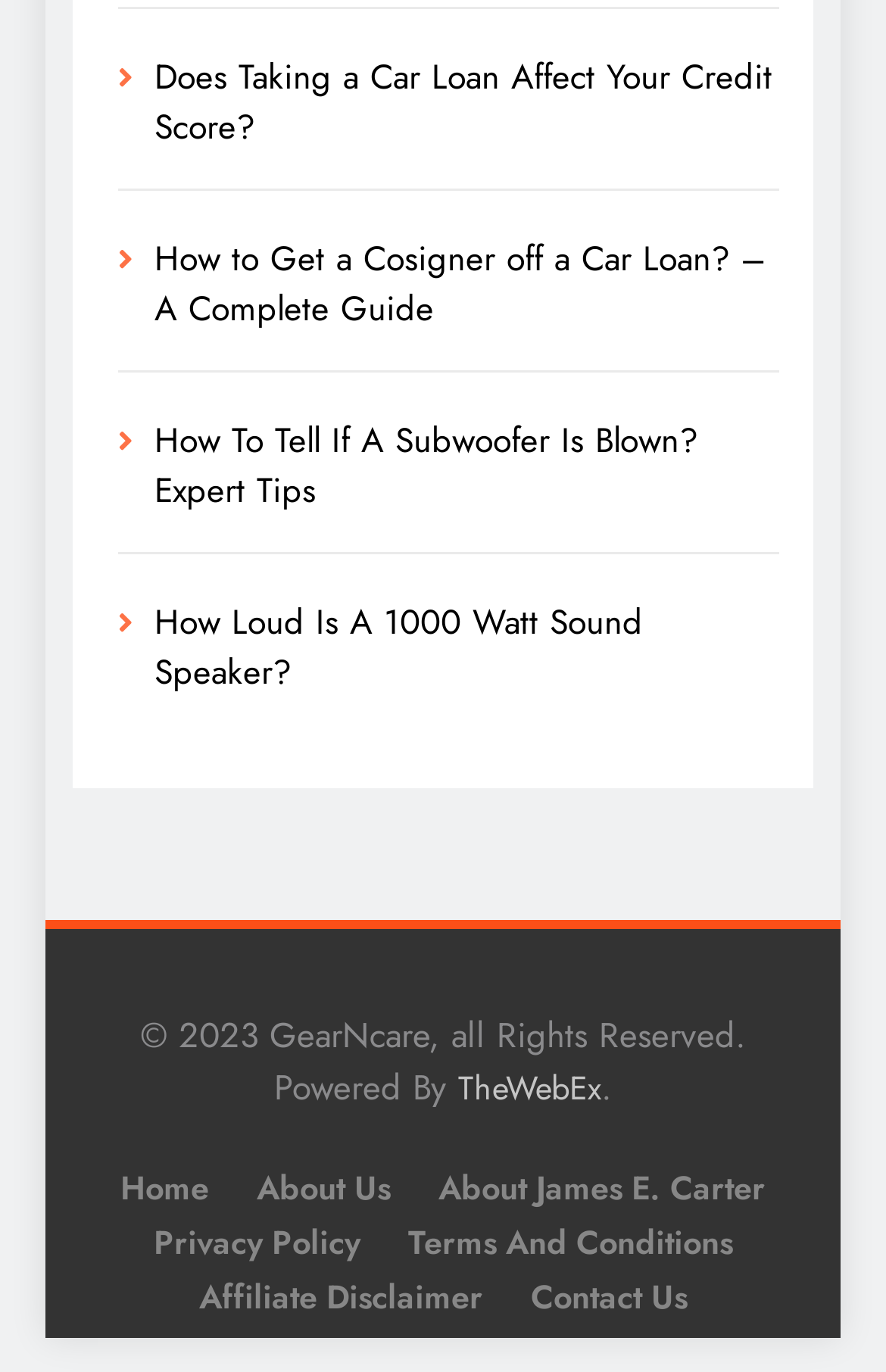Using the provided element description: "About James E. Carter", determine the bounding box coordinates of the corresponding UI element in the screenshot.

[0.495, 0.849, 0.864, 0.882]